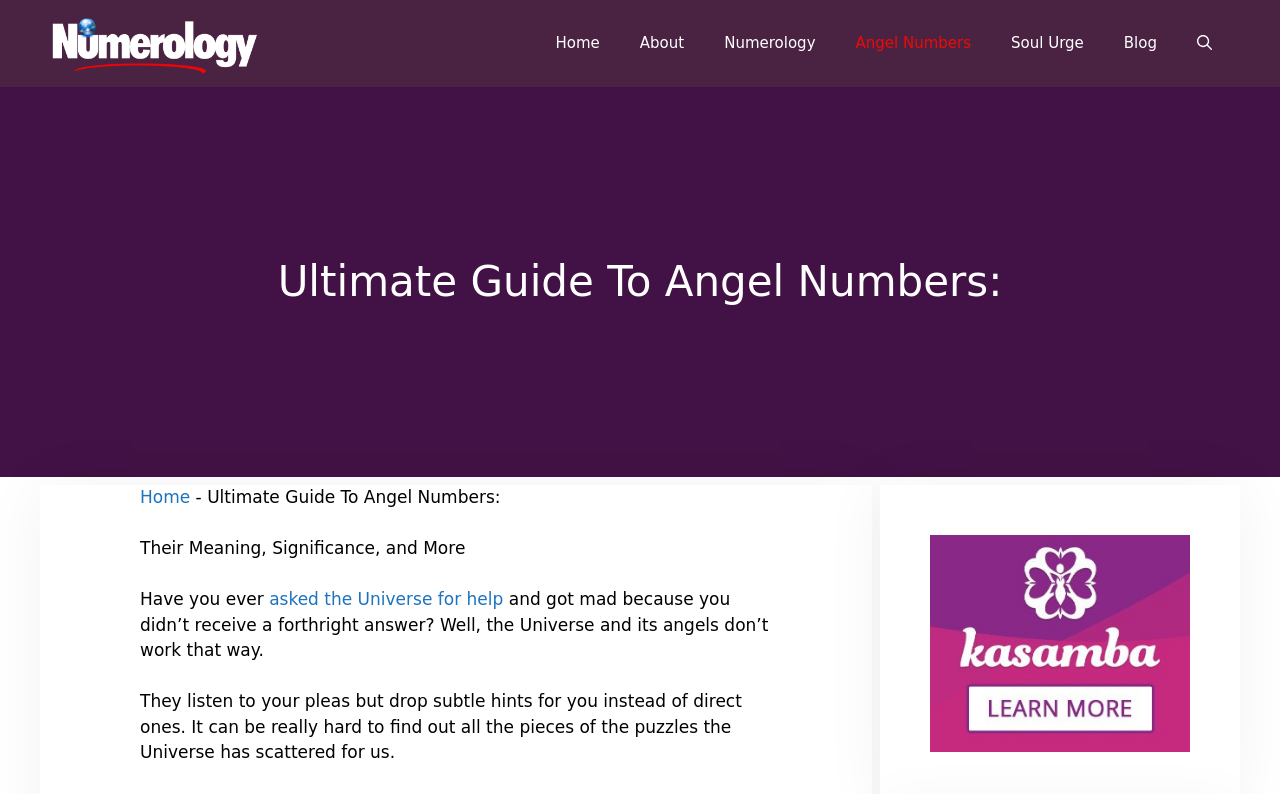Answer briefly with one word or phrase:
How many links are in the primary navigation menu?

7